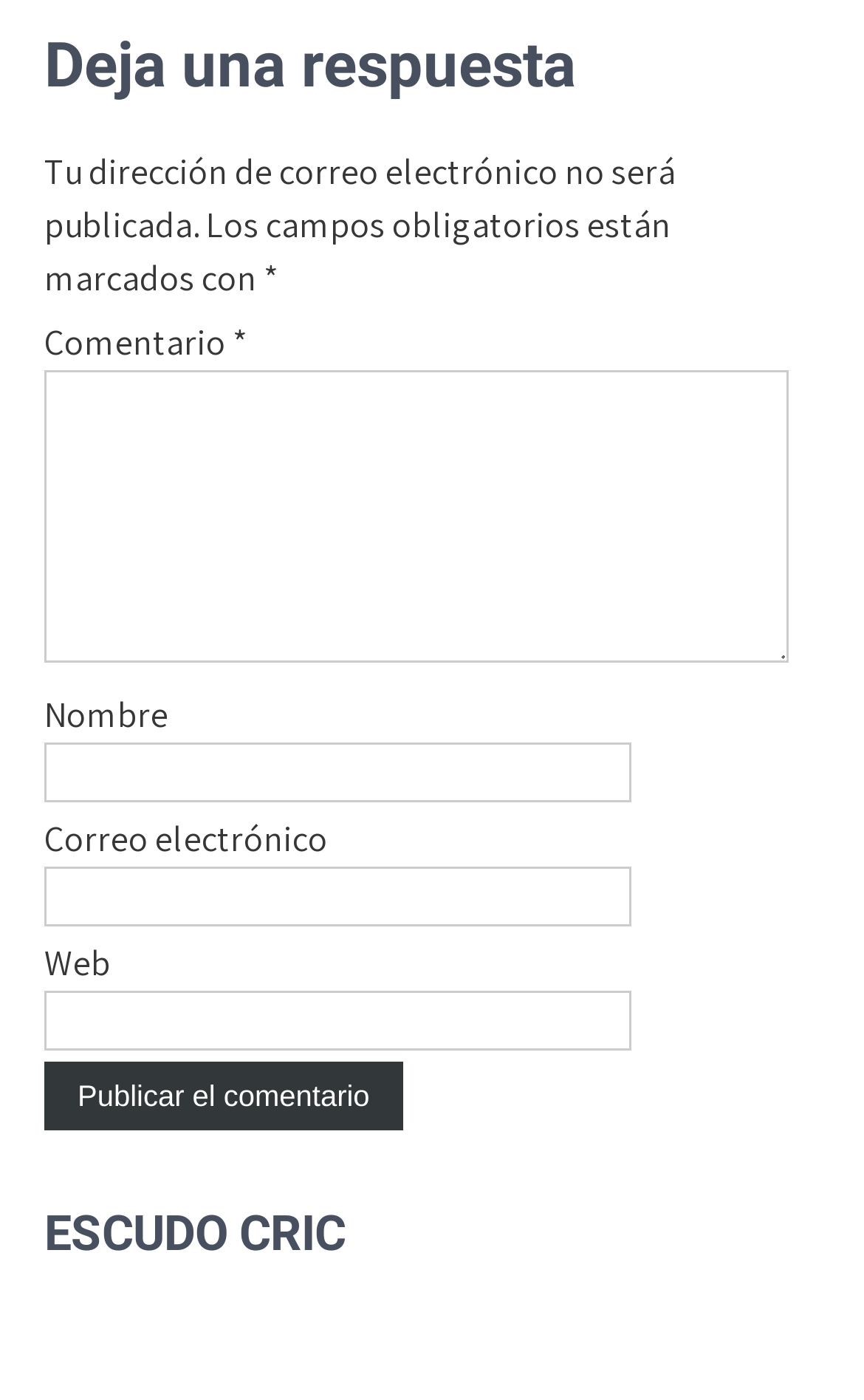What is the purpose of the textbox labeled 'Comentario'? Analyze the screenshot and reply with just one word or a short phrase.

To enter a comment